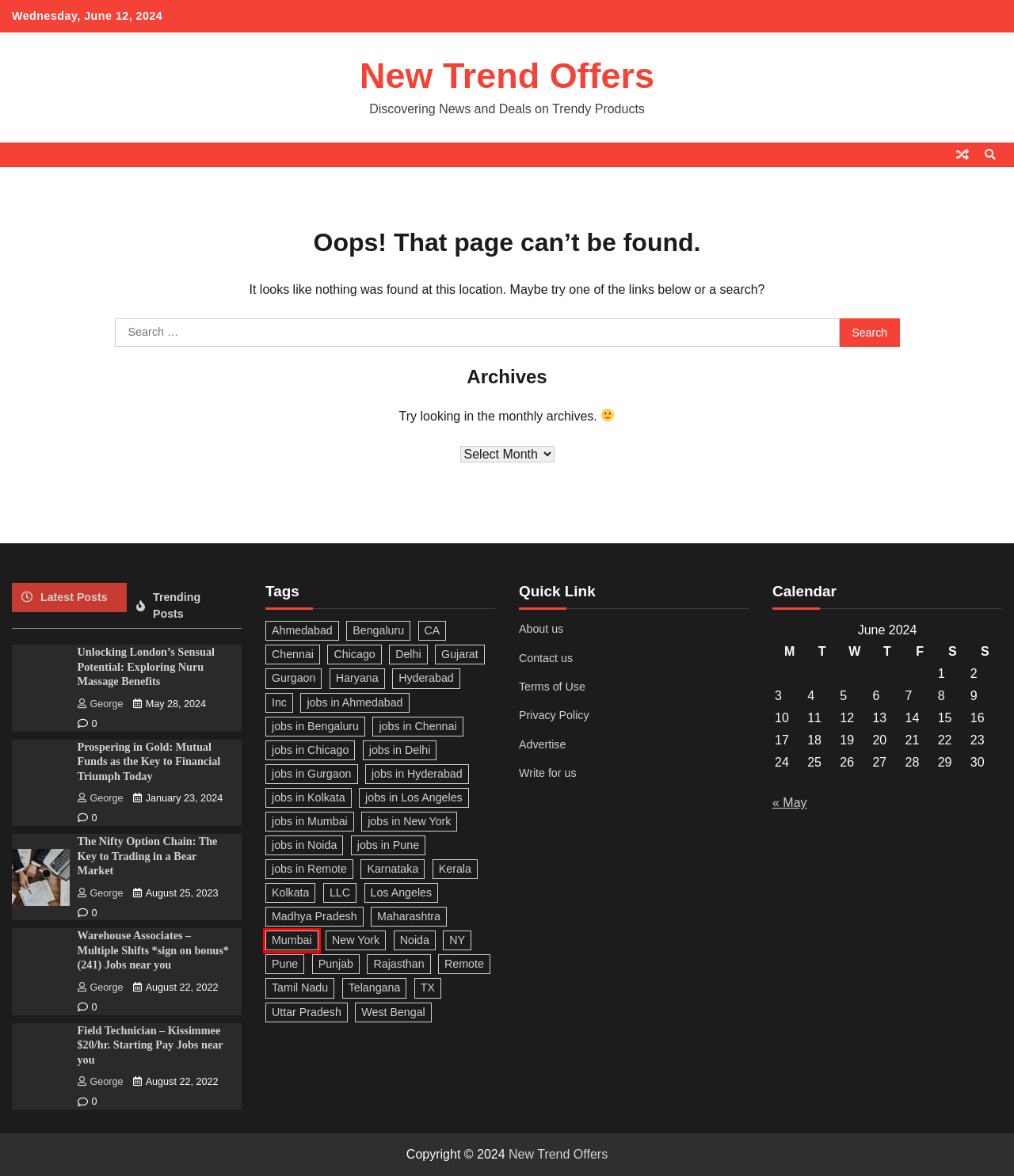Provided is a screenshot of a webpage with a red bounding box around an element. Select the most accurate webpage description for the page that appears after clicking the highlighted element. Here are the candidates:
A. Mumbai – New Trend Offers
B. jobs in Kolkata – New Trend Offers
C. New York – New Trend Offers
D. New Trend Offers – Discovering News and Deals on Trendy Products
E. Delhi – New Trend Offers
F. CA – New Trend Offers
G. NY – New Trend Offers
H. Kolkata – New Trend Offers

A